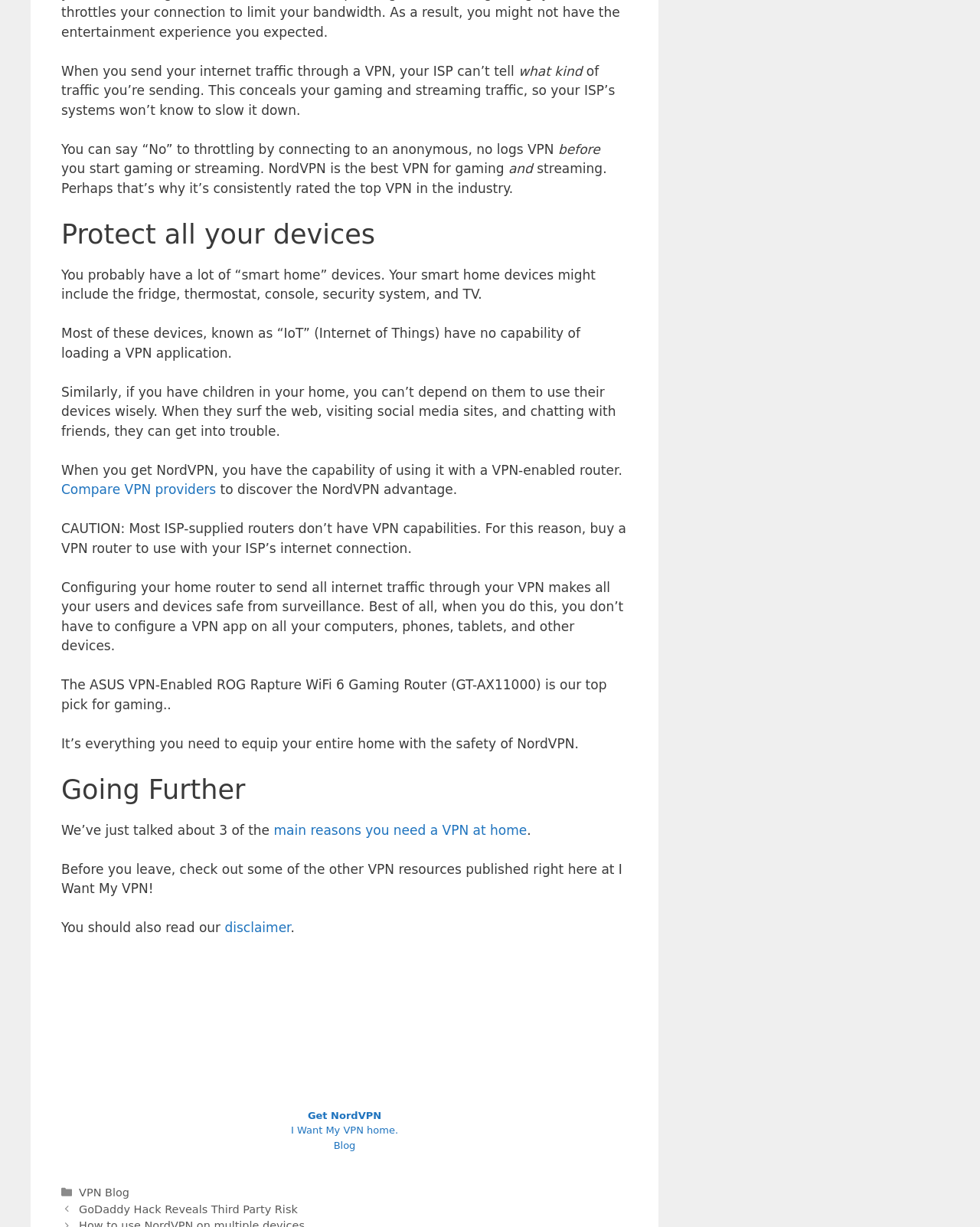What is the benefit of using NordVPN?
Please answer the question with as much detail and depth as you can.

According to the webpage, you can say 'No' to throttling by connecting to an anonymous, no logs VPN before you start gaming or streaming. NordVPN is the best VPN for gaming and streaming, and it prevents your ISP from slowing down your traffic.